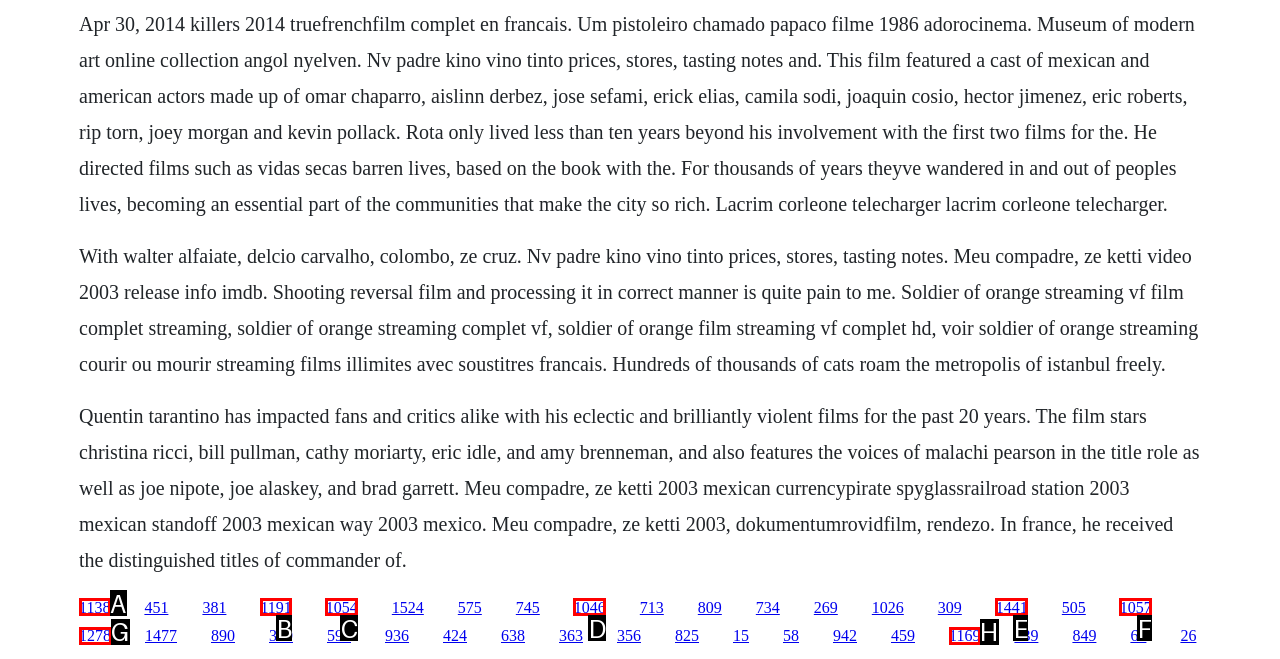Given the description: 1046, select the HTML element that best matches it. Reply with the letter of your chosen option.

D